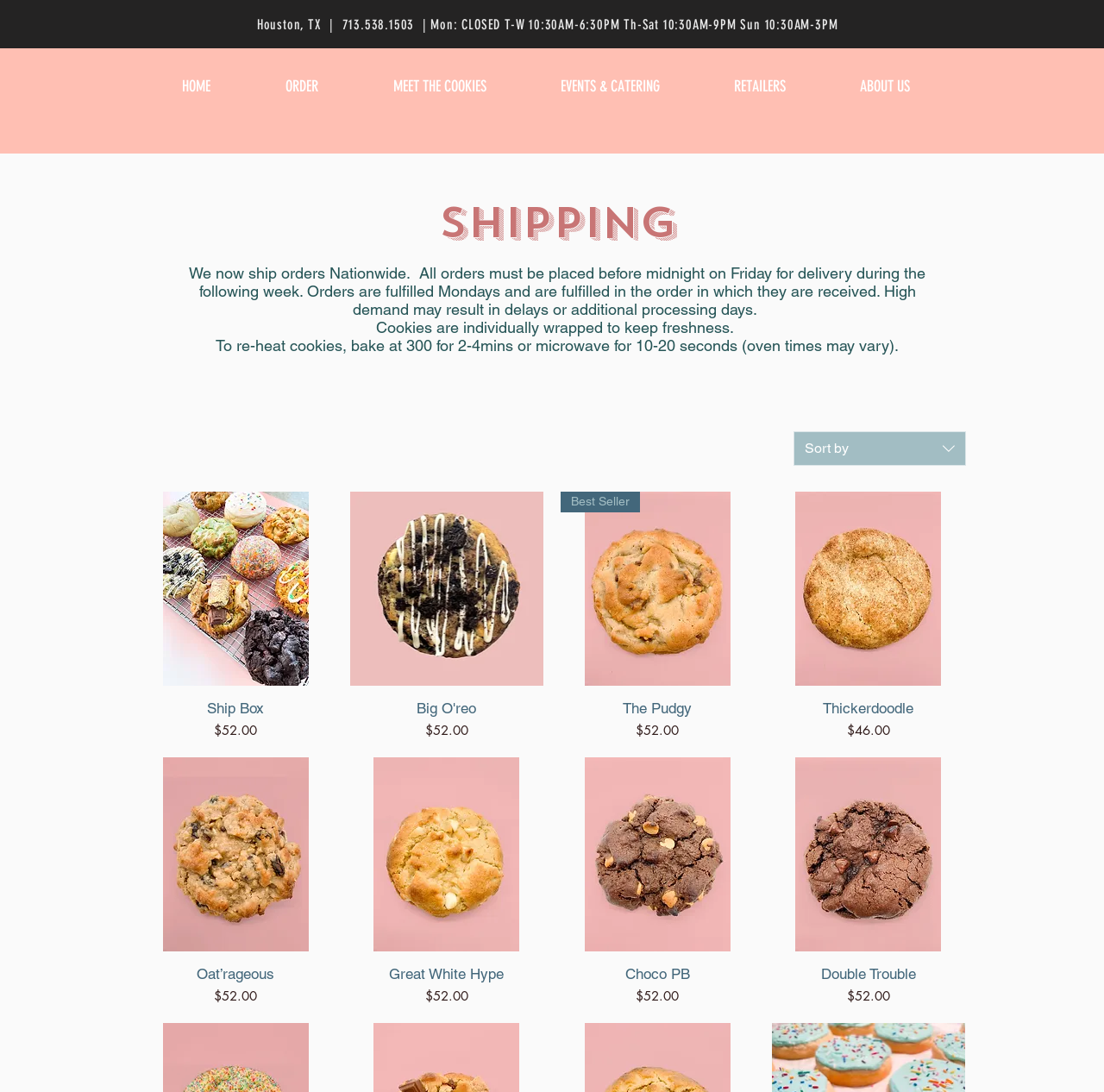Give a one-word or short phrase answer to the question: 
How many types of cookies are displayed on the page?

7